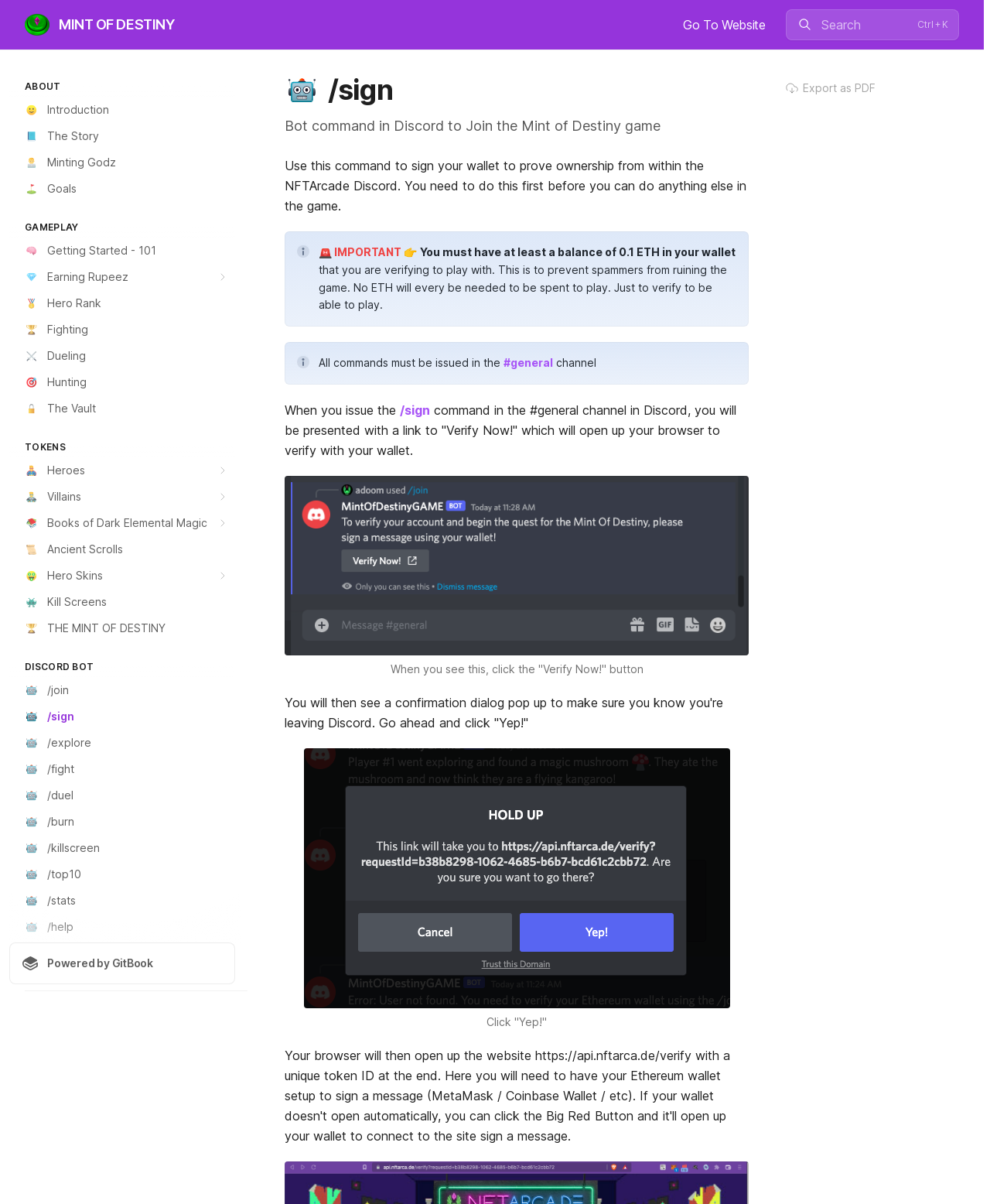Detail the various sections and features of the webpage.

The webpage is about the Mint of Destiny game and its Discord bot commands. At the top left corner, there is a logo of Mint of Destiny, accompanied by a heading with the same text. To the right of the logo, there is a link to go to the website. A search button is located at the top right corner, with a small image of a magnifying glass and the text "Ctrl + K".

Below the top section, there are four main categories: About, Gameplay, Tokens, and Discord Bot. Each category has multiple links and some of them have accompanying images. The About section has links to Introduction, The Story, Minting Godz, and Goals. The Gameplay section has links to Getting Started, Earning Rupeez, Hero Rank, Fighting, Dueling, Hunting, and The Vault. The Tokens section has links to Heroes, Villains, Books of Dark Elemental Magic, Ancient Scrolls, Hero Skins, and Kill Screens. The Discord Bot section has links to various bot commands, such as /join, /sign, /explore, /fight, and others.

In the middle of the page, there is a section that explains how to use the /sign bot command in Discord to join the Mint of Destiny game. It provides a step-by-step guide on how to sign a wallet to prove ownership and verify it within the NFTArcade Discord. There are also important notes and warnings, such as the need to have at least 0.1 ETH in the wallet and to issue commands in the #general channel.

The page has a total of 35 images, many of which are small icons or logos accompanying the links and text. The overall layout is organized, with clear headings and concise text, making it easy to navigate and understand the content.